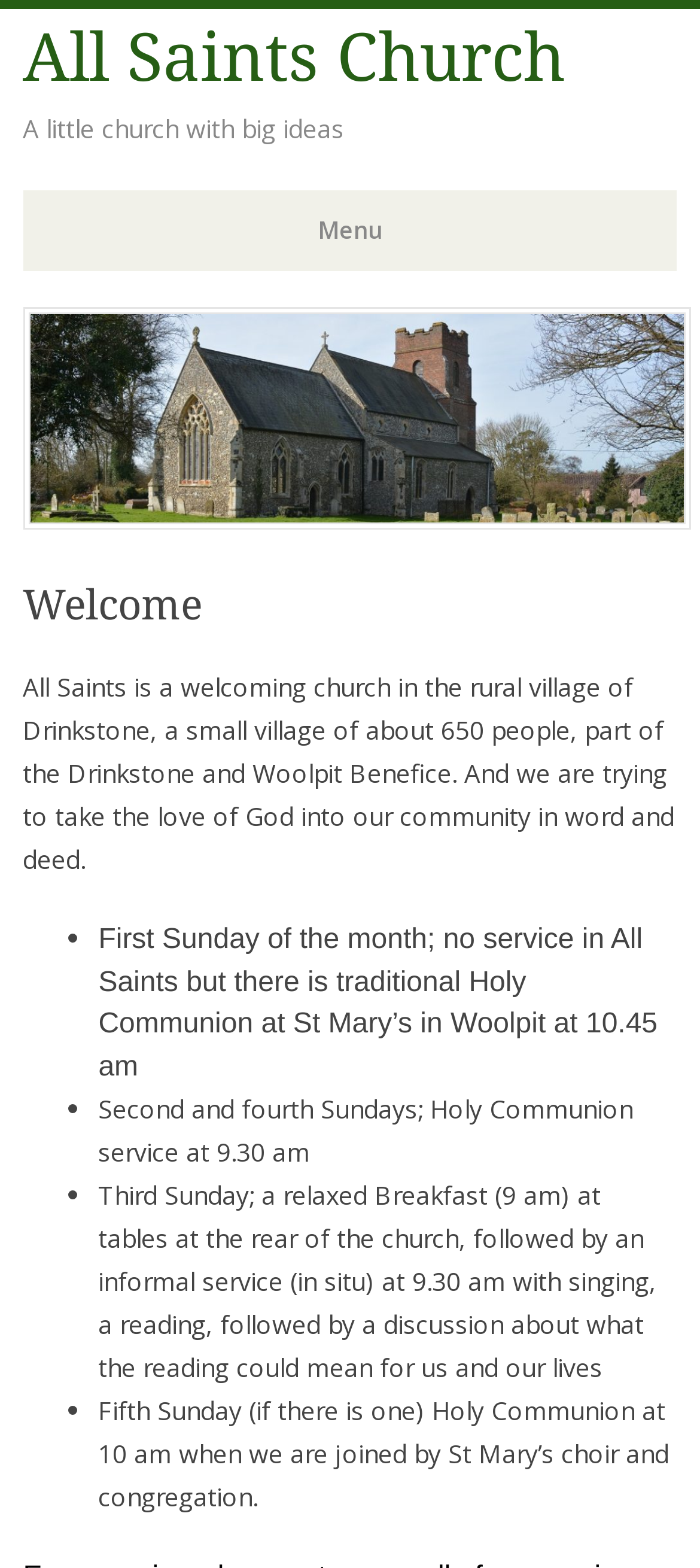What is the village where the church is located?
Provide a detailed and well-explained answer to the question.

The village where the church is located can be found in the StaticText element with the text 'All Saints is a welcoming church in the rural village of Drinkstone...' which is located in the middle of the webpage with a bounding box coordinate of [0.033, 0.428, 0.964, 0.559].